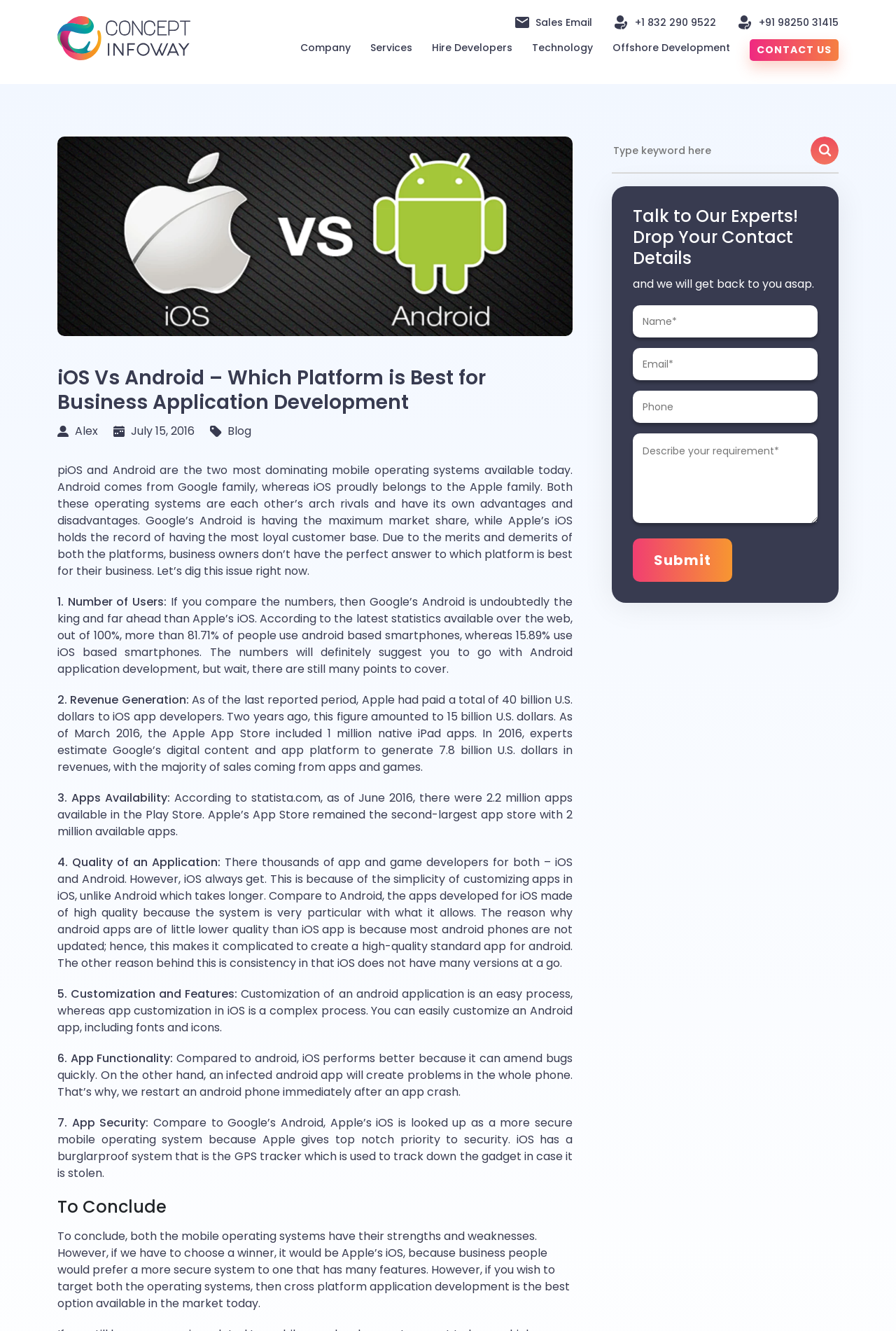Determine the bounding box coordinates of the clickable region to execute the instruction: "Click the 'Offshore Development' link". The coordinates should be four float numbers between 0 and 1, denoted as [left, top, right, bottom].

[0.684, 0.031, 0.815, 0.041]